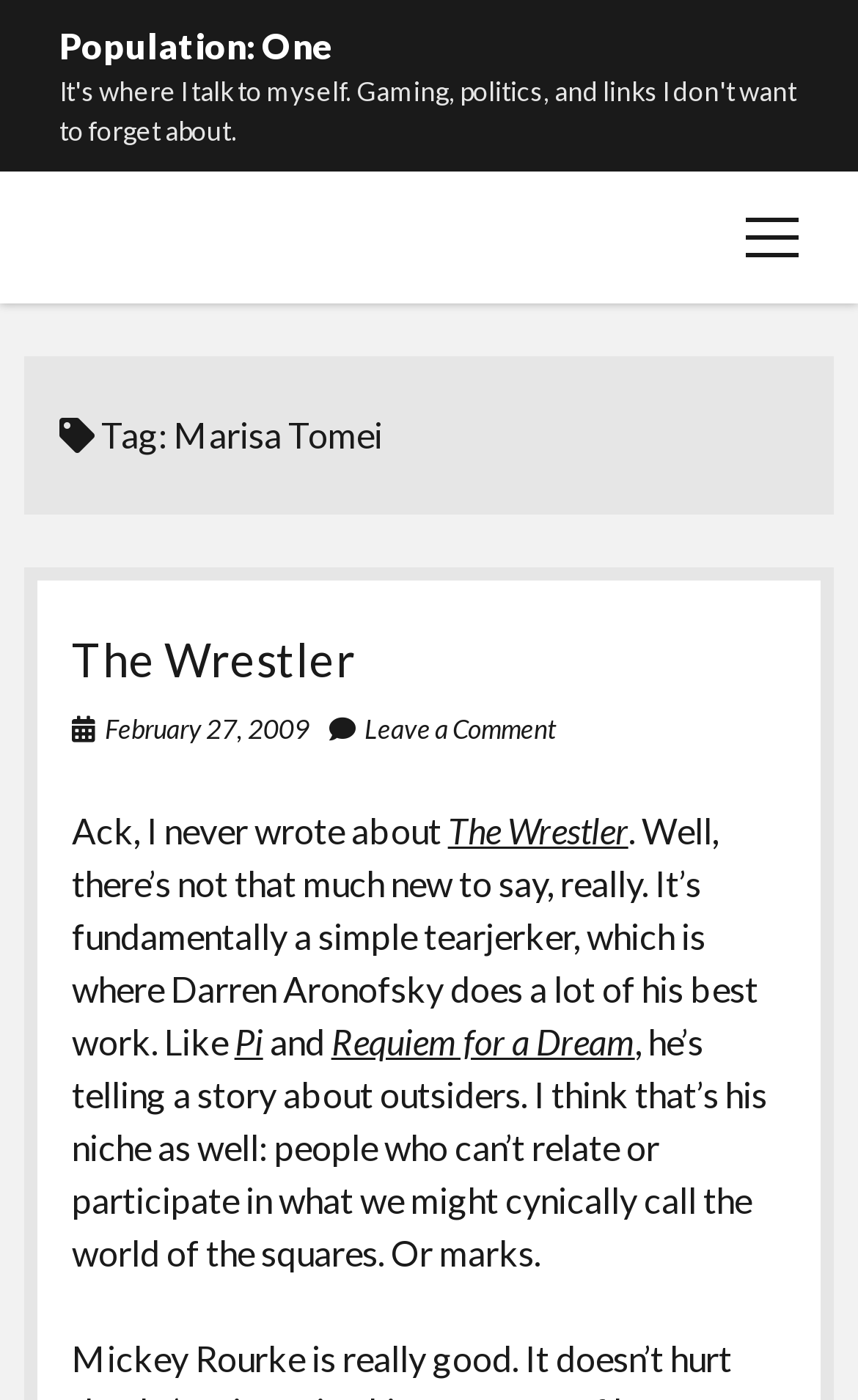Extract the top-level heading from the webpage and provide its text.

 Tag: Marisa Tomei